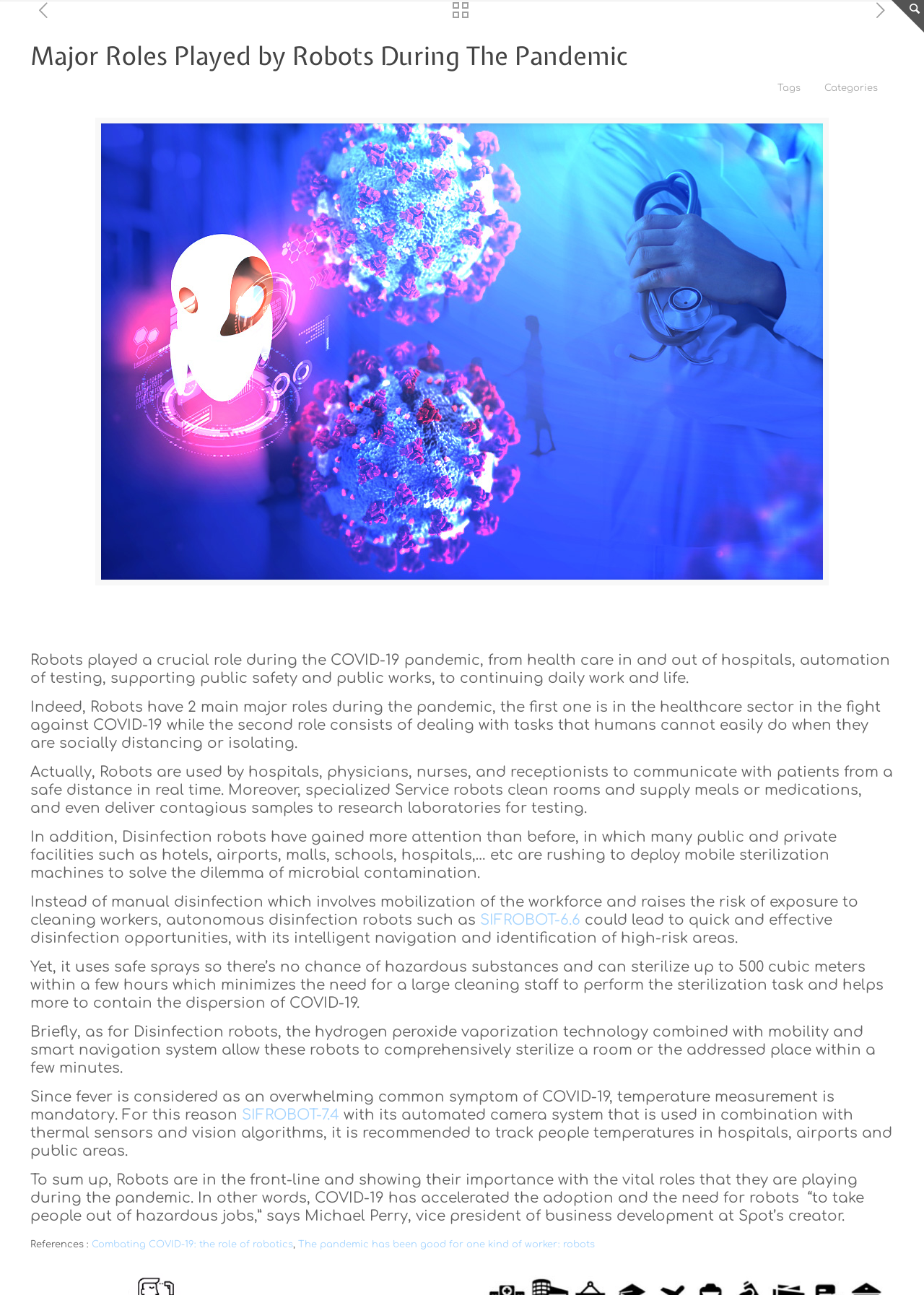Provide the bounding box coordinates of the UI element that matches the description: "SIFROBOT-7.4".

[0.262, 0.855, 0.367, 0.867]